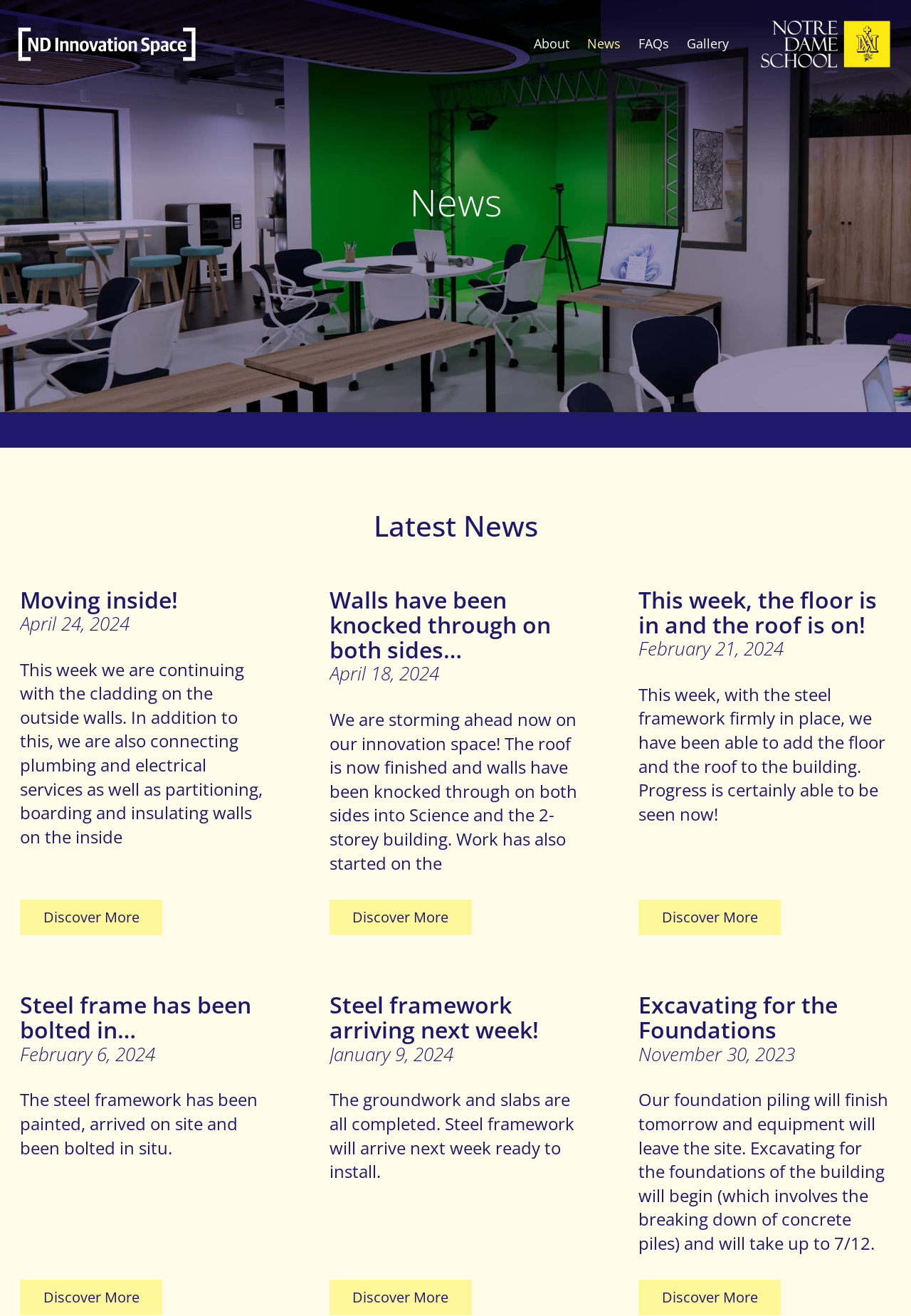Provide the bounding box for the UI element matching this description: "Discover More".

[0.701, 0.973, 0.857, 1.0]